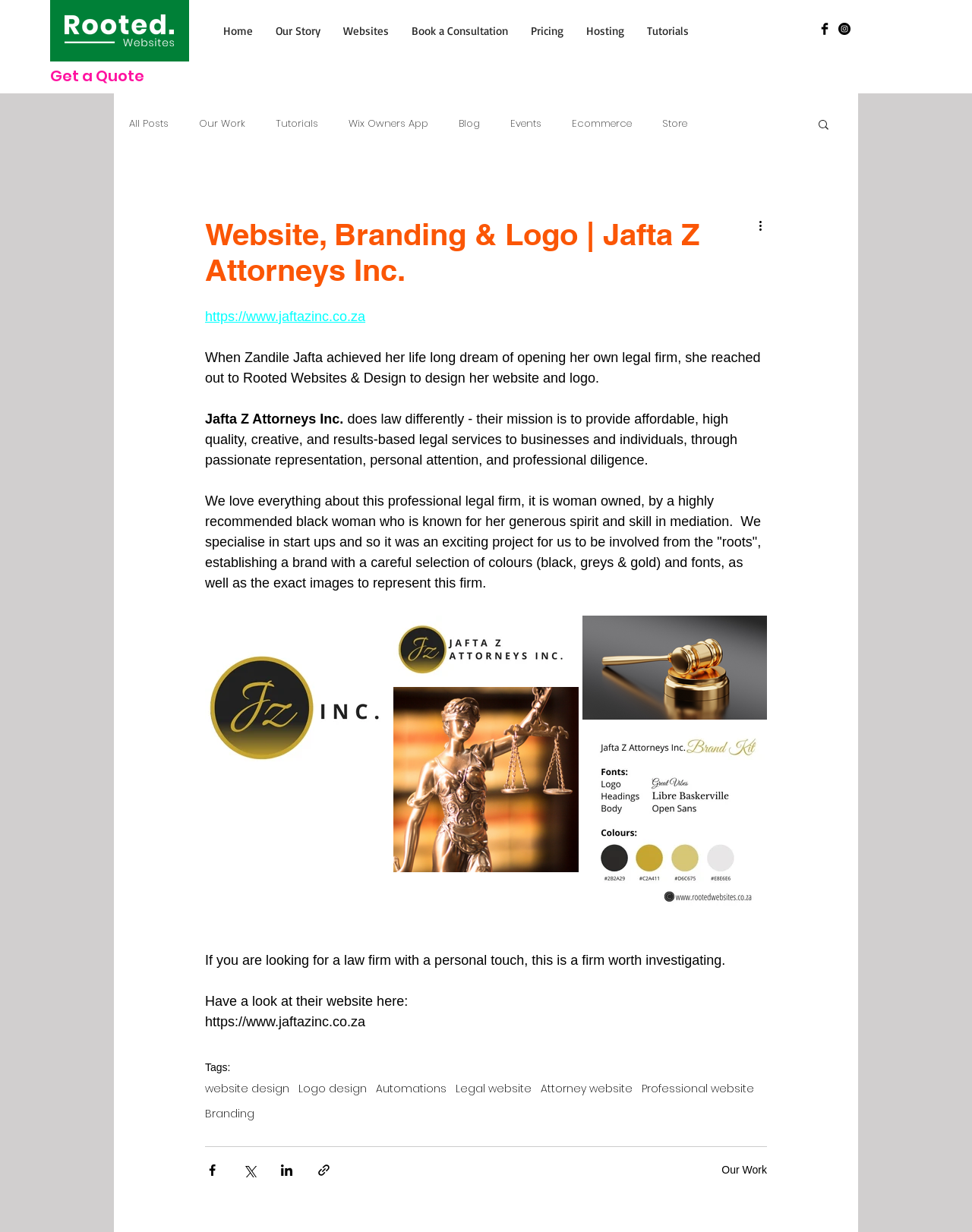Using a single word or phrase, answer the following question: 
How many social media links are there?

2